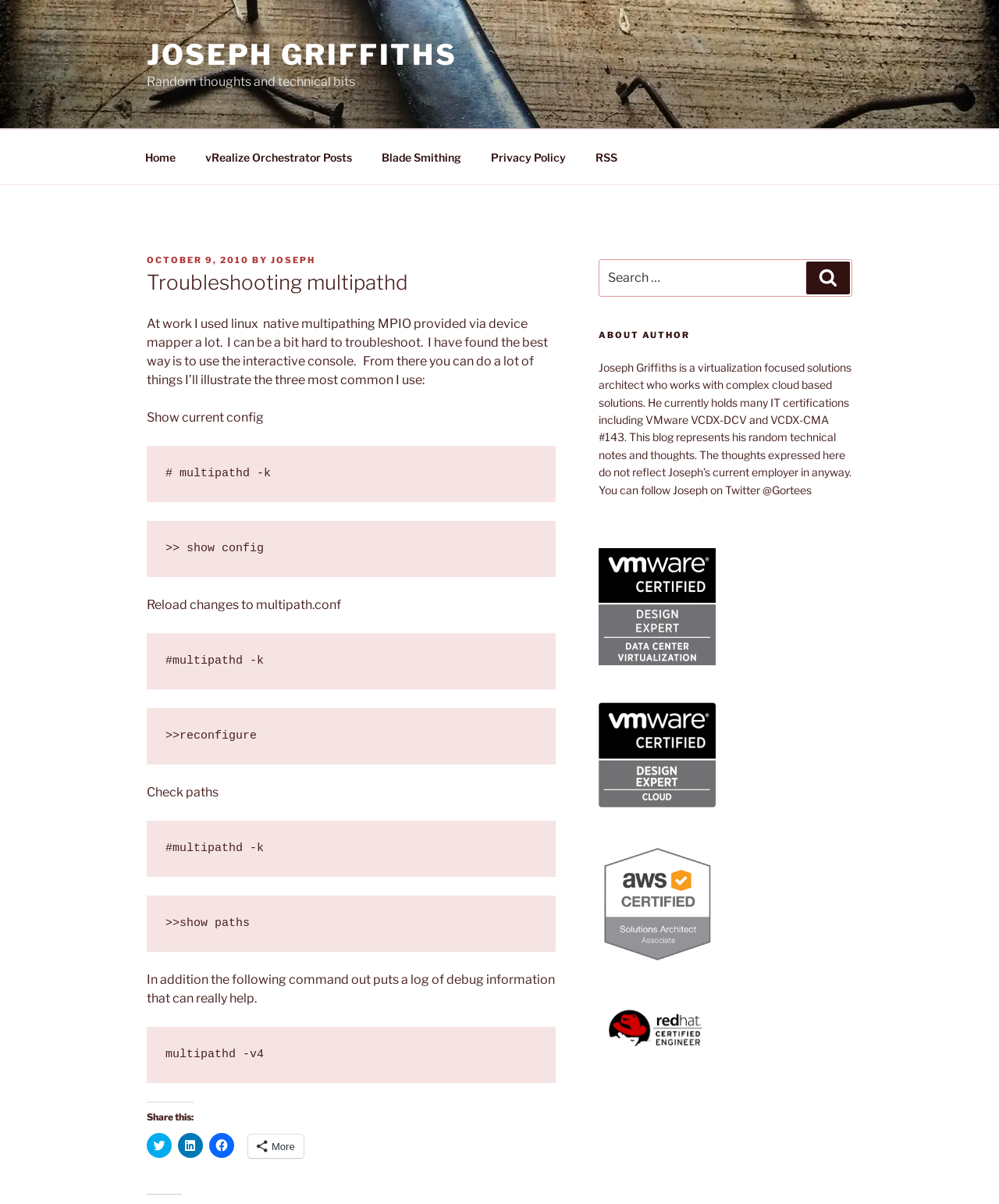Can you find the bounding box coordinates for the element to click on to achieve the instruction: "Share this post on Twitter"?

[0.147, 0.941, 0.172, 0.961]